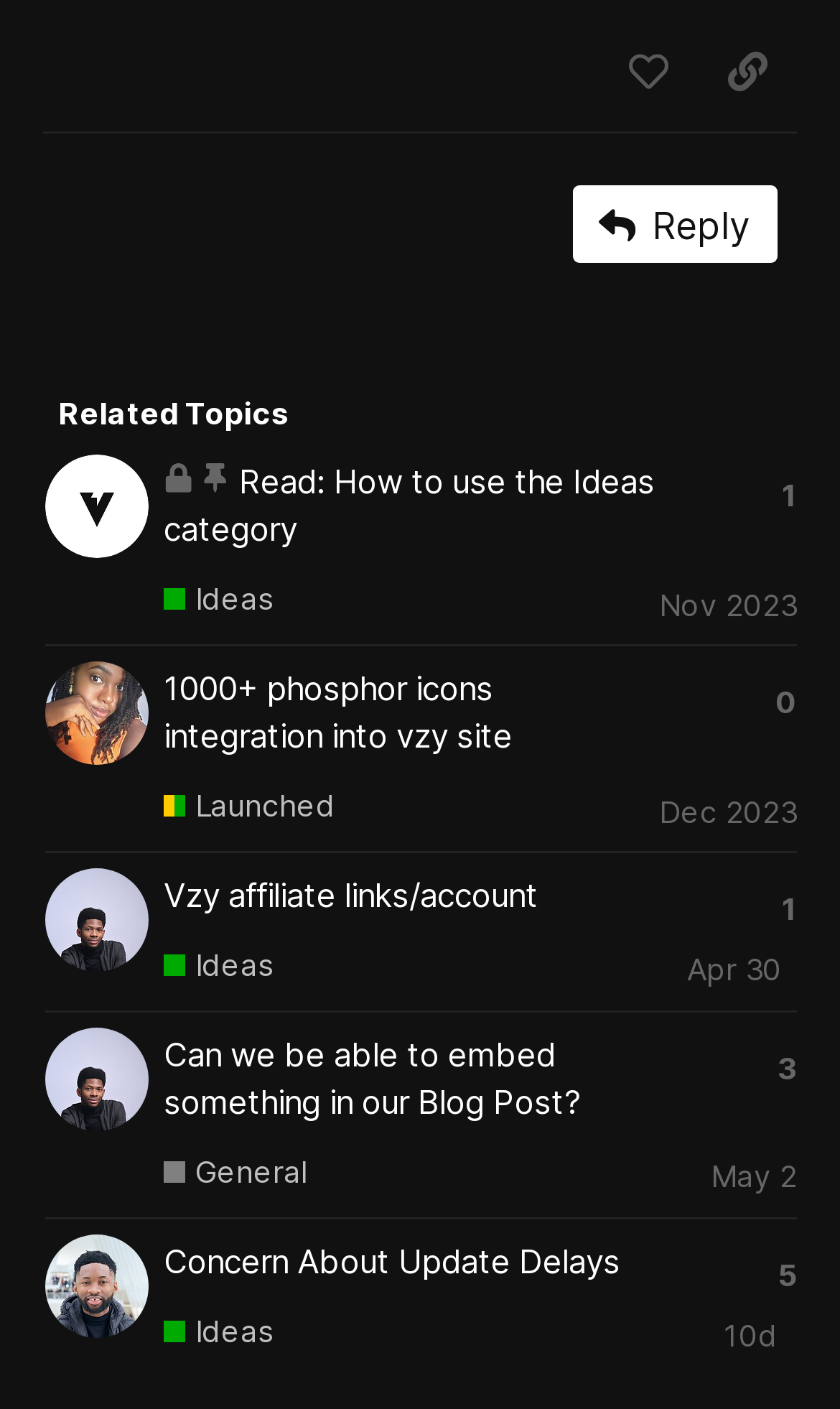Answer the question in a single word or phrase:
How many replies does the 'Concern About Update Delays' topic have?

5 replies